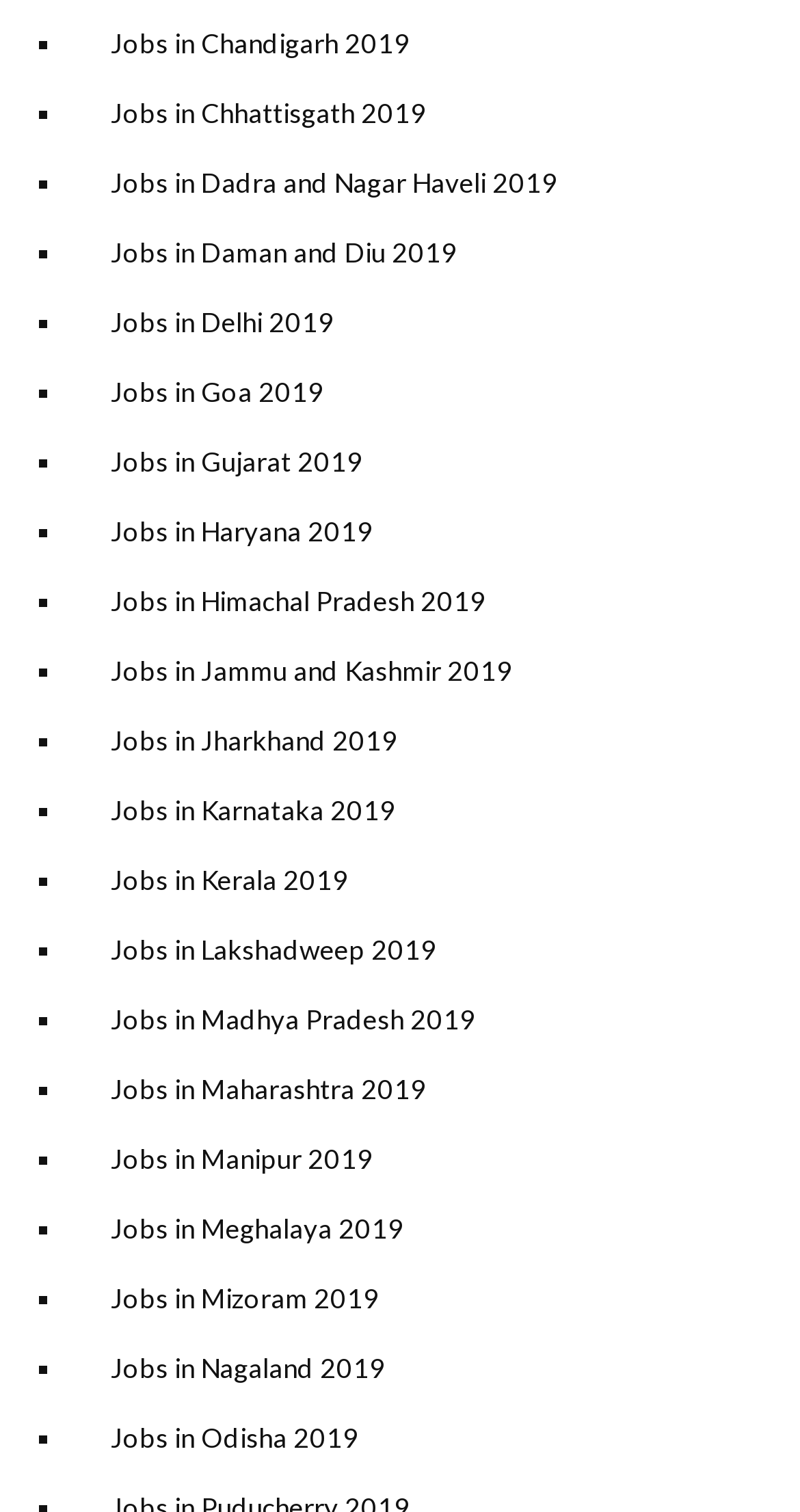How many job locations are listed?
Please provide a comprehensive answer to the question based on the webpage screenshot.

There are 29 links on the webpage, each representing a job location, starting from 'Jobs in Chandigarh 2019' to 'Jobs in Odisha 2019'.